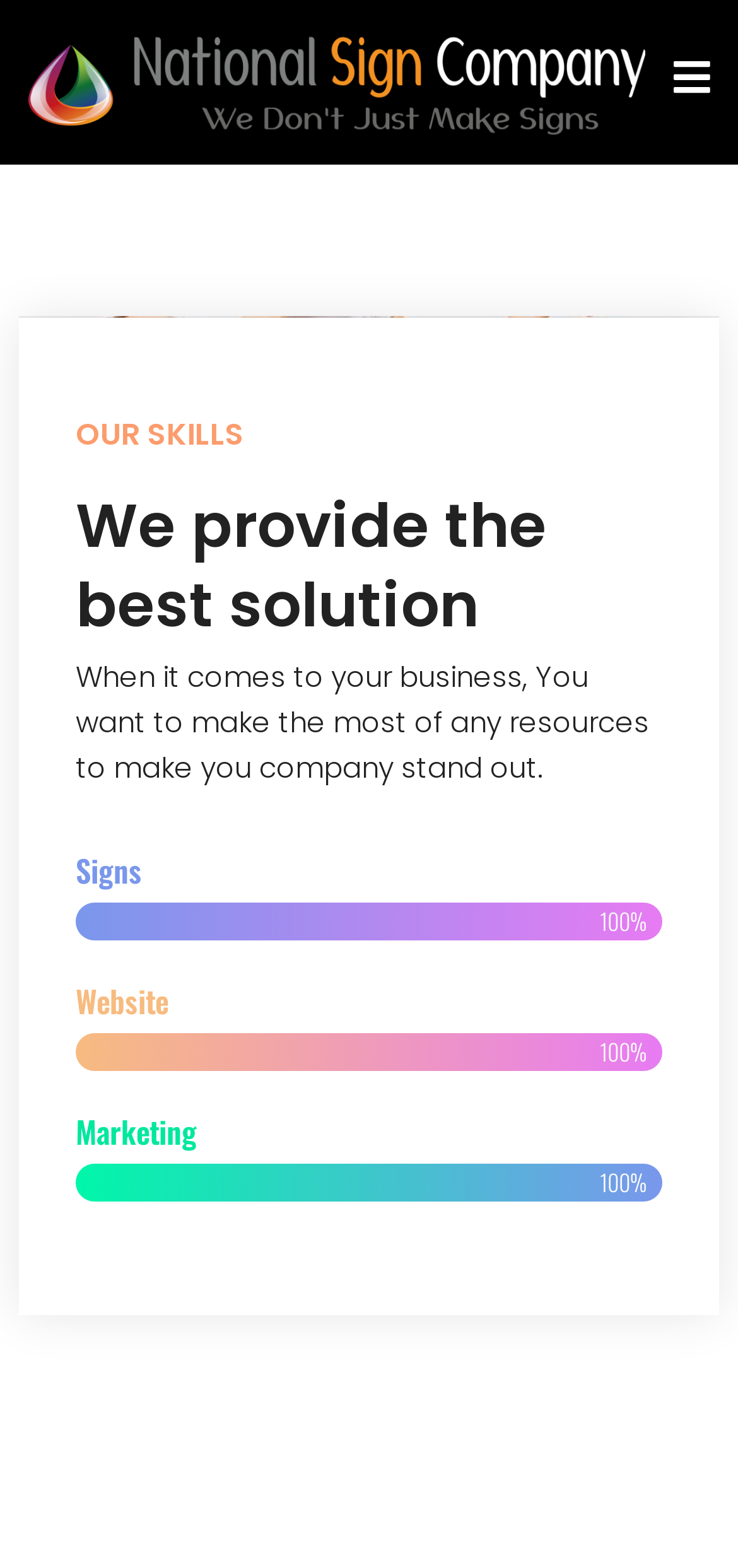Find and extract the text of the primary heading on the webpage.

National Sign Company